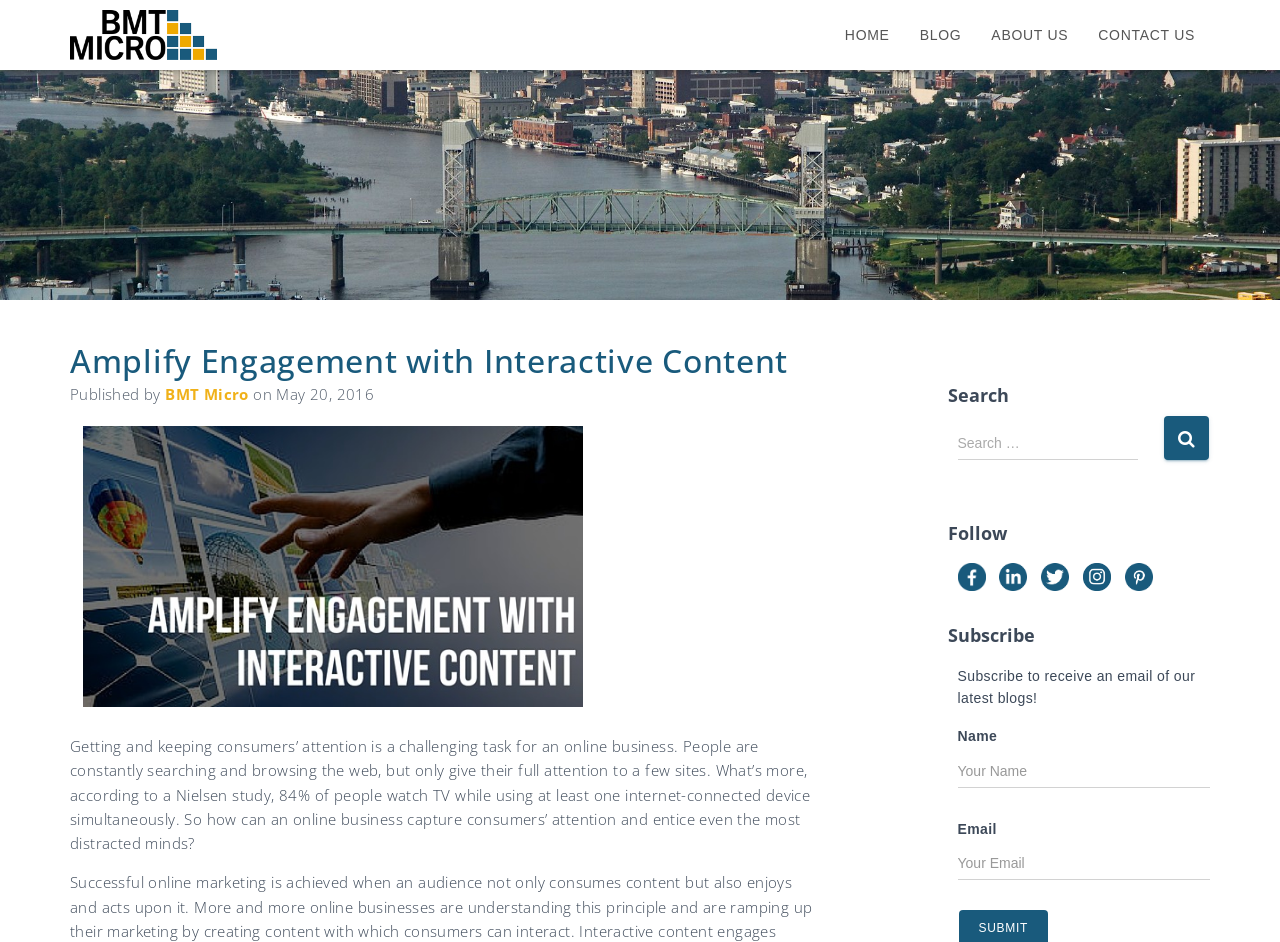What is required to subscribe to the blog?
Based on the image, give a concise answer in the form of a single word or short phrase.

Name and Email